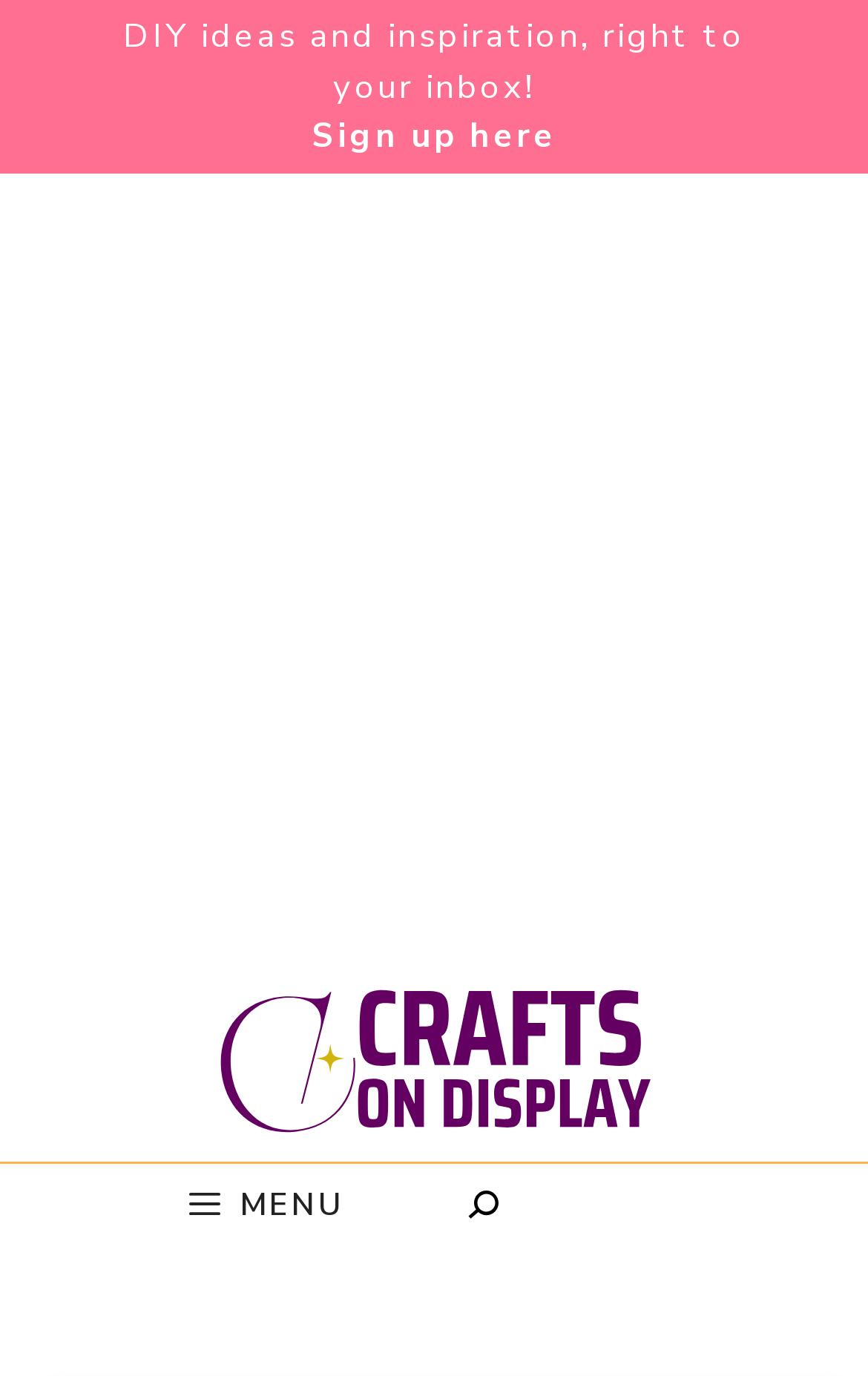What is the theme of the webpage?
Kindly give a detailed and elaborate answer to the question.

I inferred the theme of the webpage by looking at the various elements, including the banner, navigation, and content. The presence of a crochet pattern and DIY ideas suggests that the webpage is related to crafts.